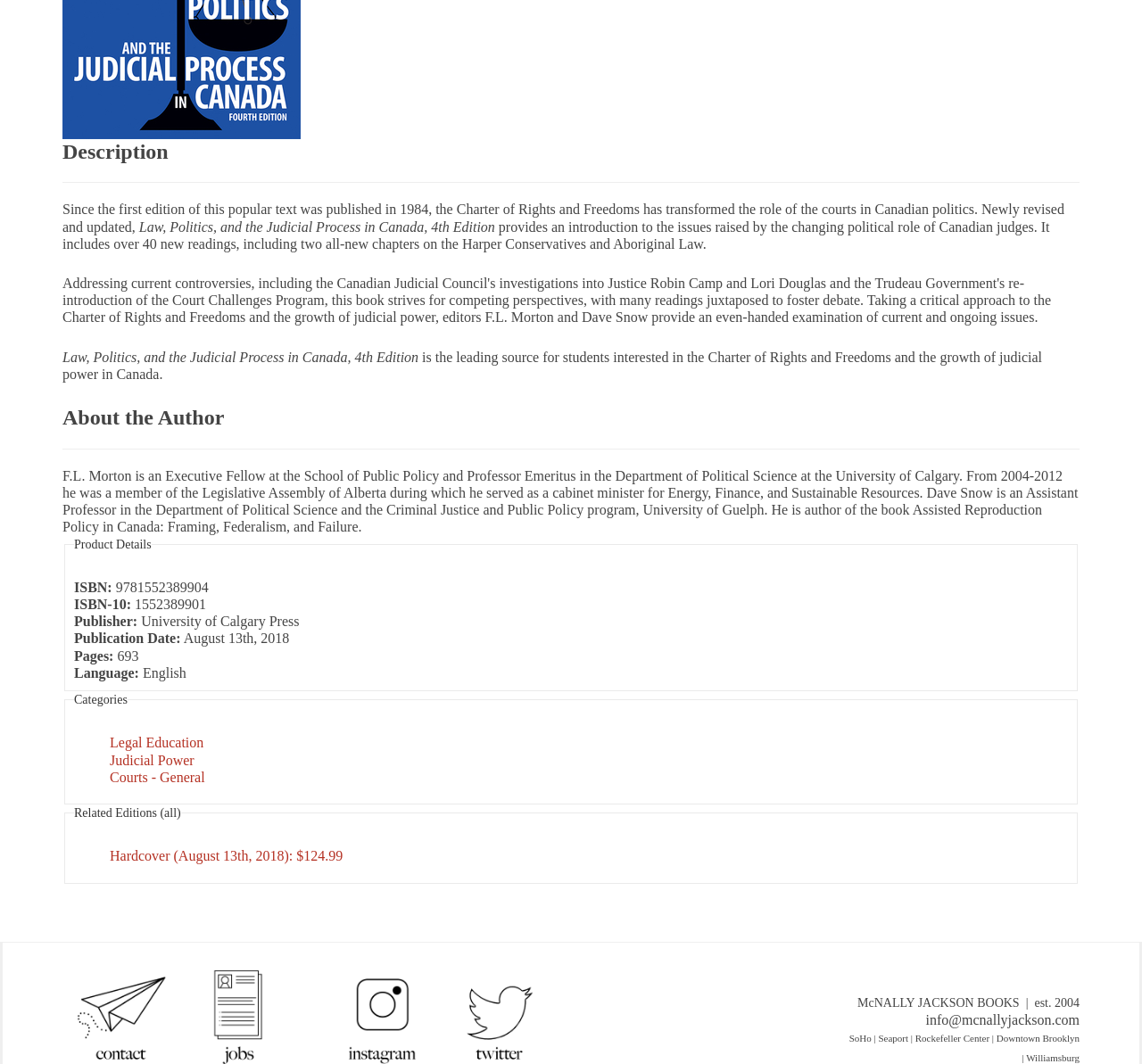Given the webpage screenshot, identify the bounding box of the UI element that matches this description: "Courts - General".

[0.096, 0.723, 0.179, 0.737]